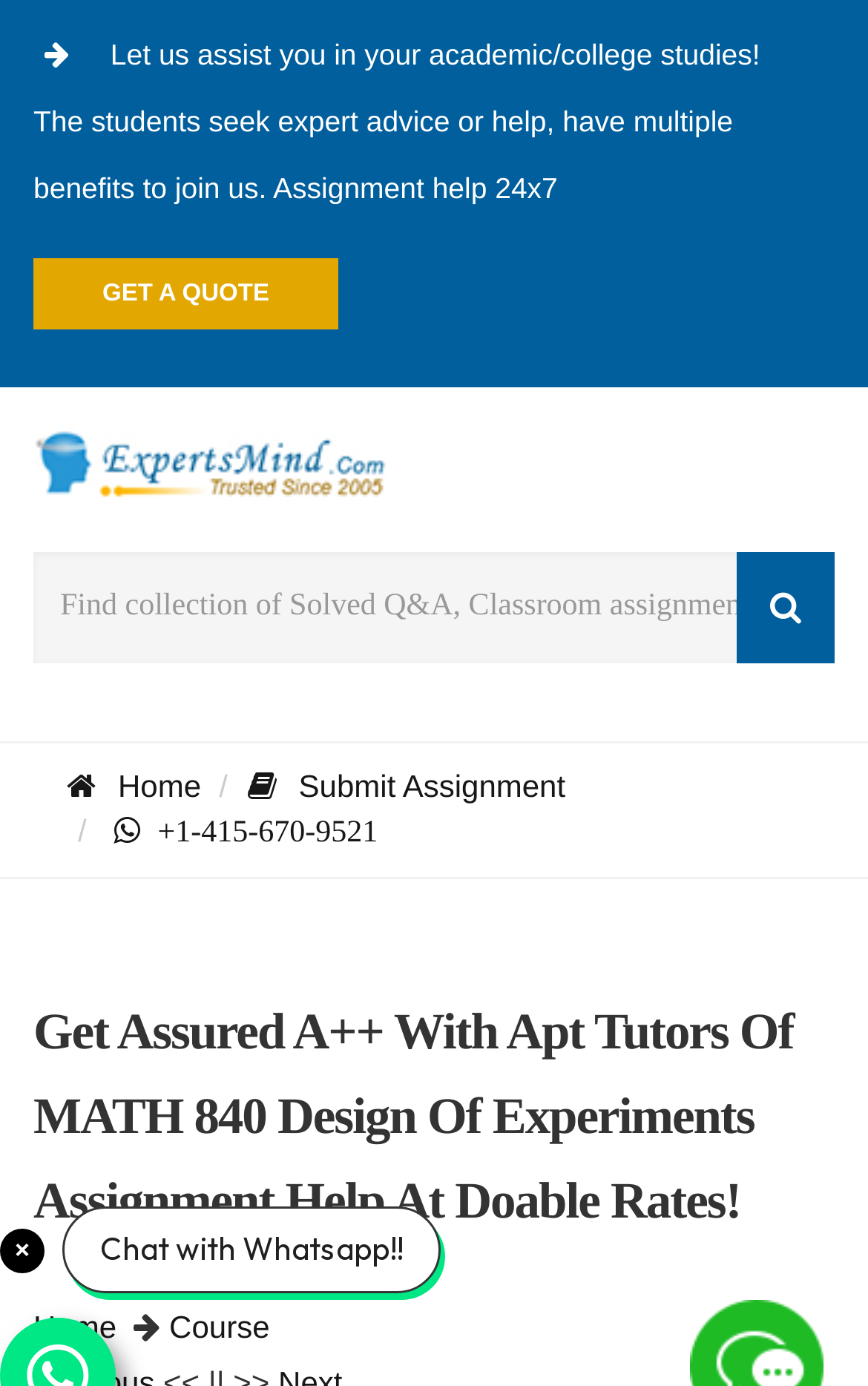What is the guarantee of the website's services?
Please provide a comprehensive answer based on the information in the image.

The website claims that students can get assured A++ grades with the help of their apt tutors, as stated in the heading 'Get Assured A++ With Apt Tutors Of MATH 840 Design Of Experiments Assignment Help At Doable Rates!'.